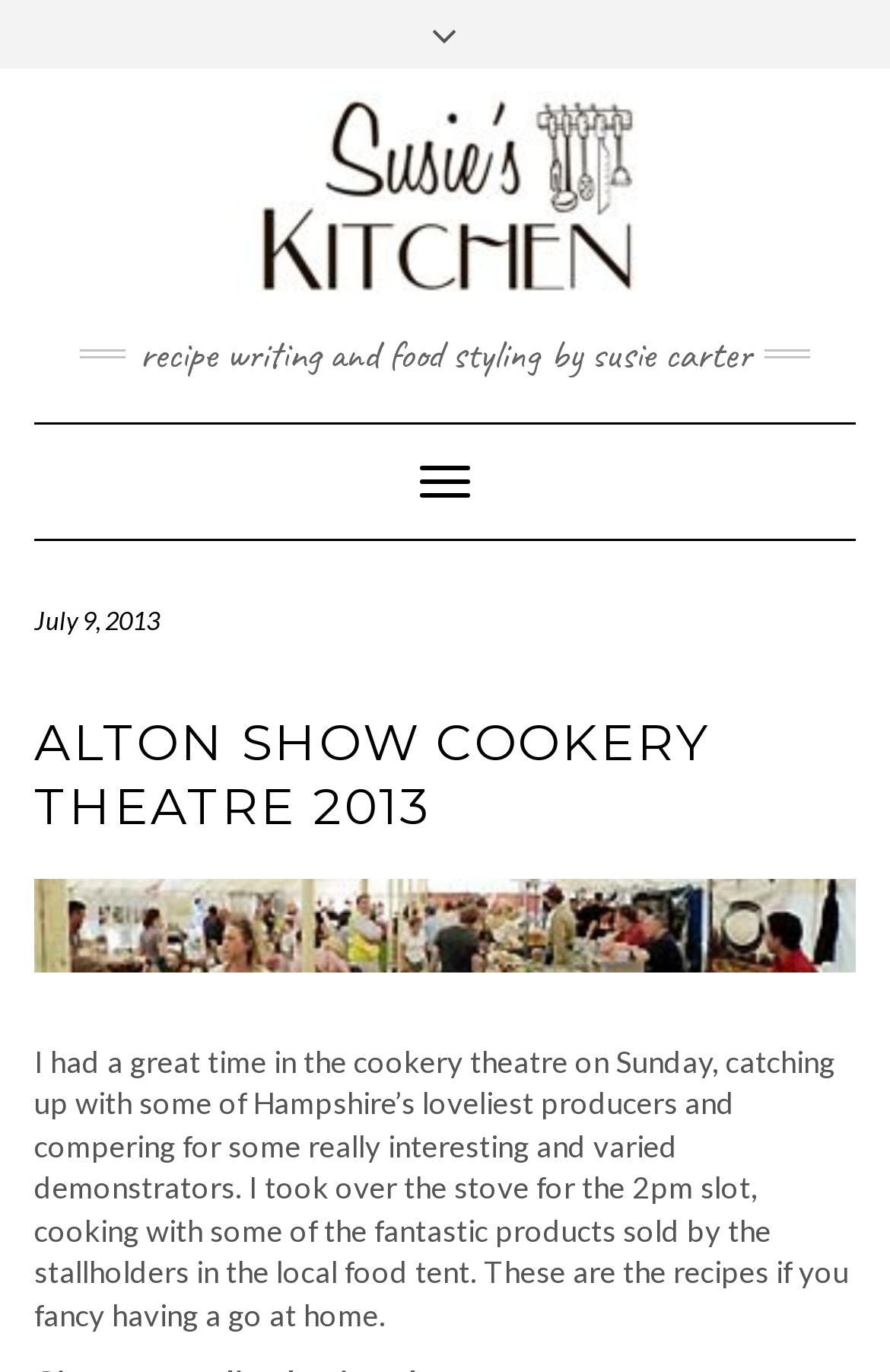Find the bounding box coordinates for the UI element whose description is: "Susie’s Kitchen on facebook". The coordinates should be four float numbers between 0 and 1, in the format [left, top, right, bottom].

[0.396, 0.01, 0.46, 0.05]